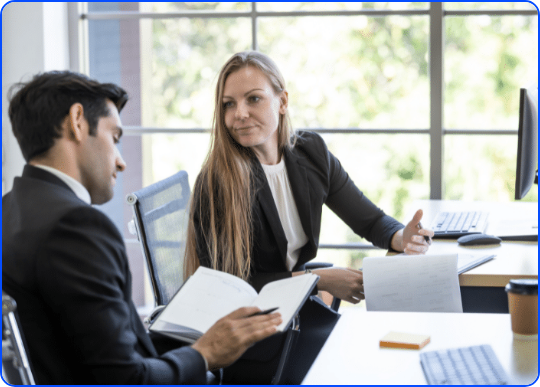Present an elaborate depiction of the scene captured in the image.

The image depicts two professionals engaged in a conversation in a modern office setting. The woman, wearing a black blazer and dressed for a business environment, appears to be presenting information while looking attentively at her male counterpart. He is seated and writing in a notebook, indicating he may be taking notes or reflecting on the discussion. Their surroundings feature large windows that allow natural light to illuminate the space, contributing to a collaborative and professional atmosphere. This scene likely relates to discussions on the complexities of the inheritance process, as mentioned in the article titled "Understanding Inherited House Sale," which addresses the legal and emotional aspects of dealing with inherited properties.